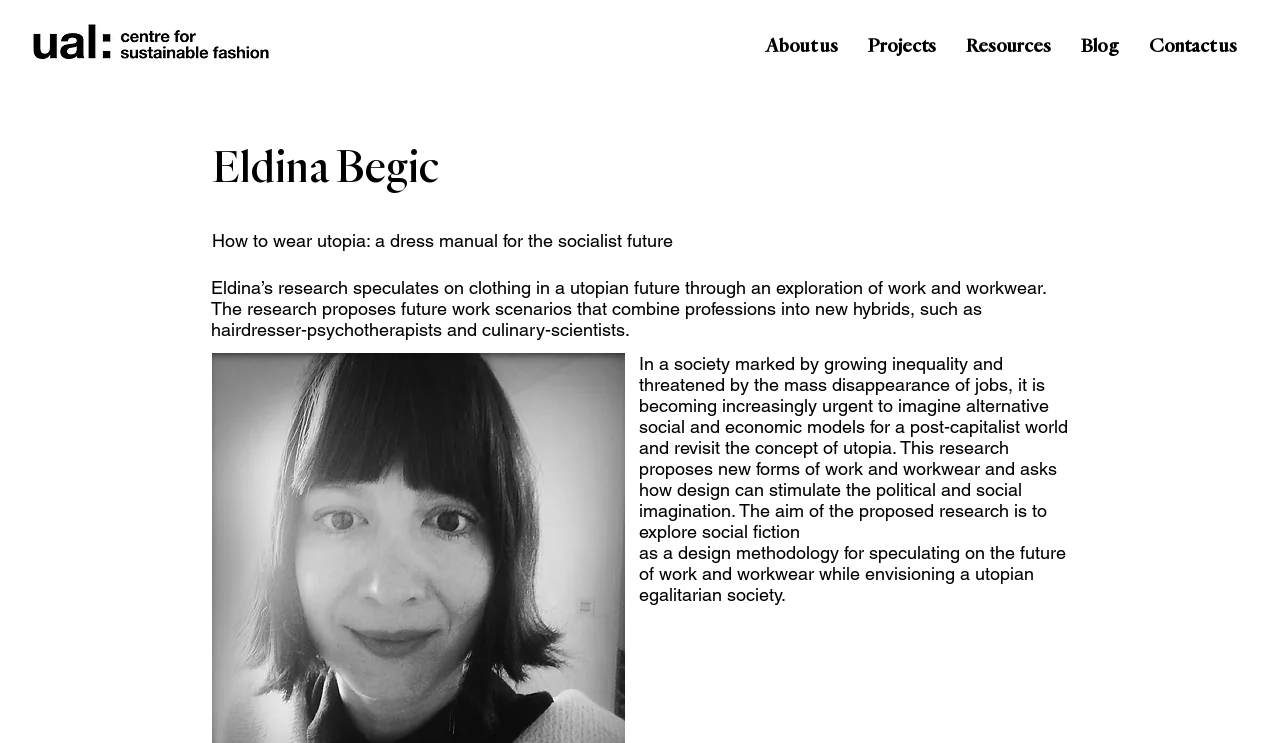Please provide a short answer using a single word or phrase for the question:
What is the name of the researcher?

Eldina Begic